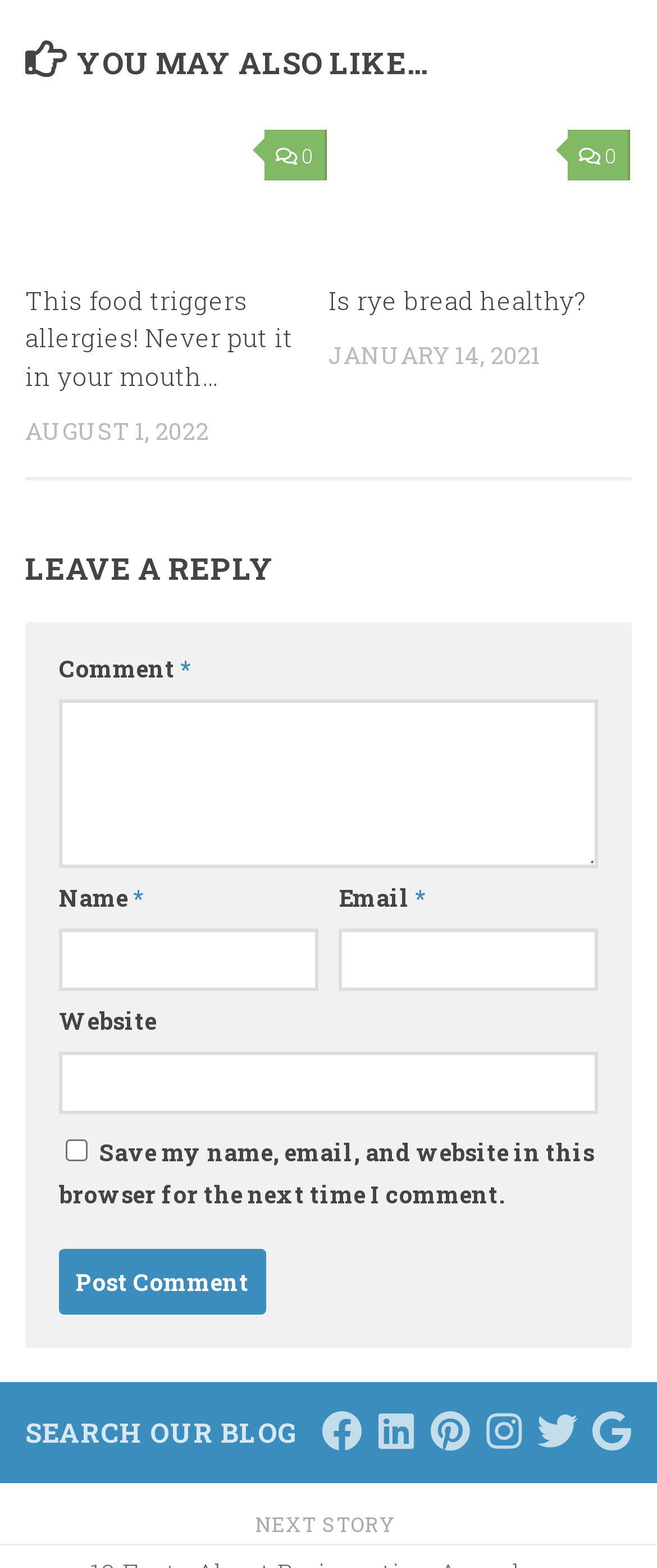Please identify the bounding box coordinates of the element that needs to be clicked to execute the following command: "Click on the 'food triggers allergies' link". Provide the bounding box using four float numbers between 0 and 1, formatted as [left, top, right, bottom].

[0.038, 0.072, 0.497, 0.162]